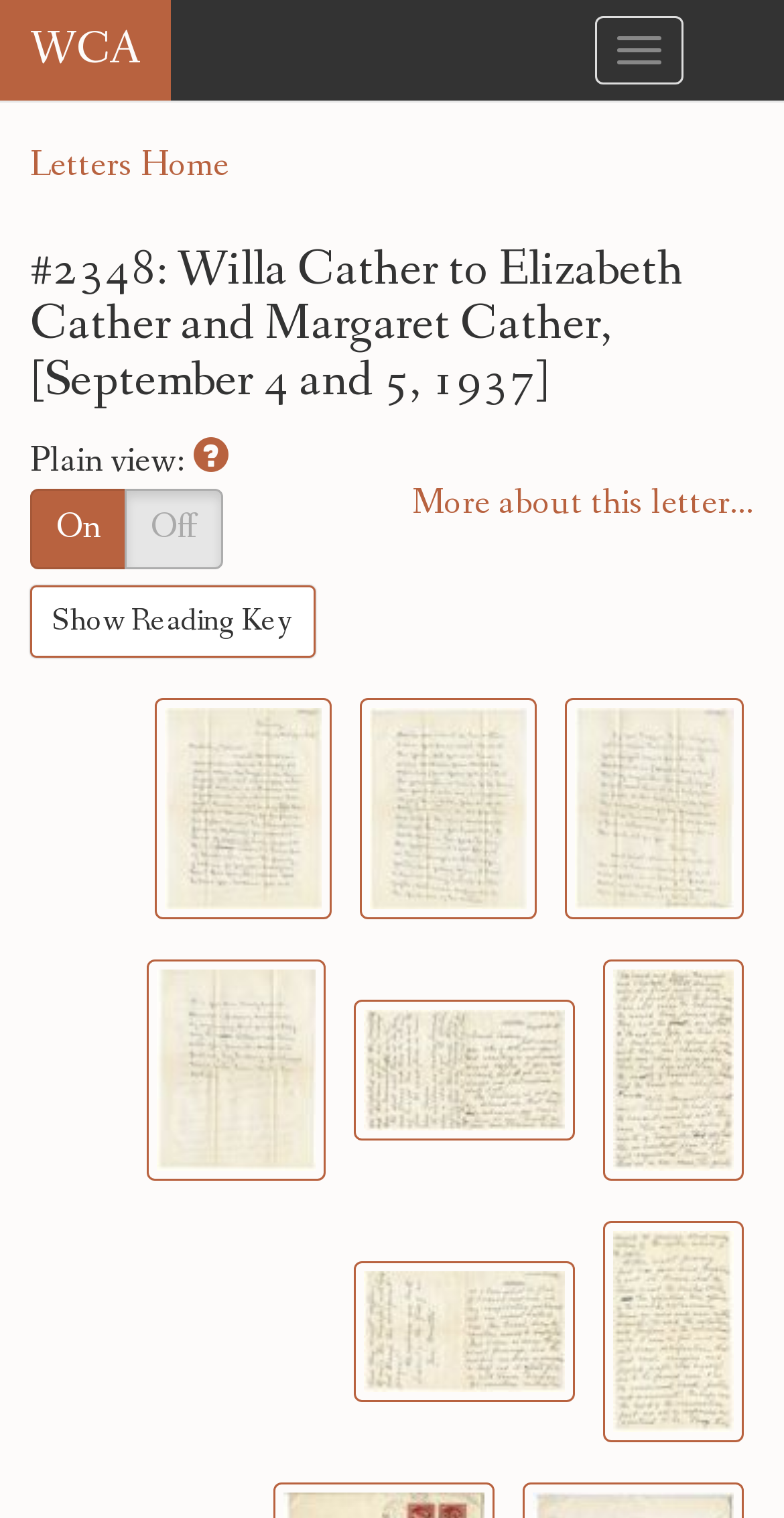Show me the bounding box coordinates of the clickable region to achieve the task as per the instruction: "Show Reading Key".

[0.038, 0.385, 0.403, 0.433]